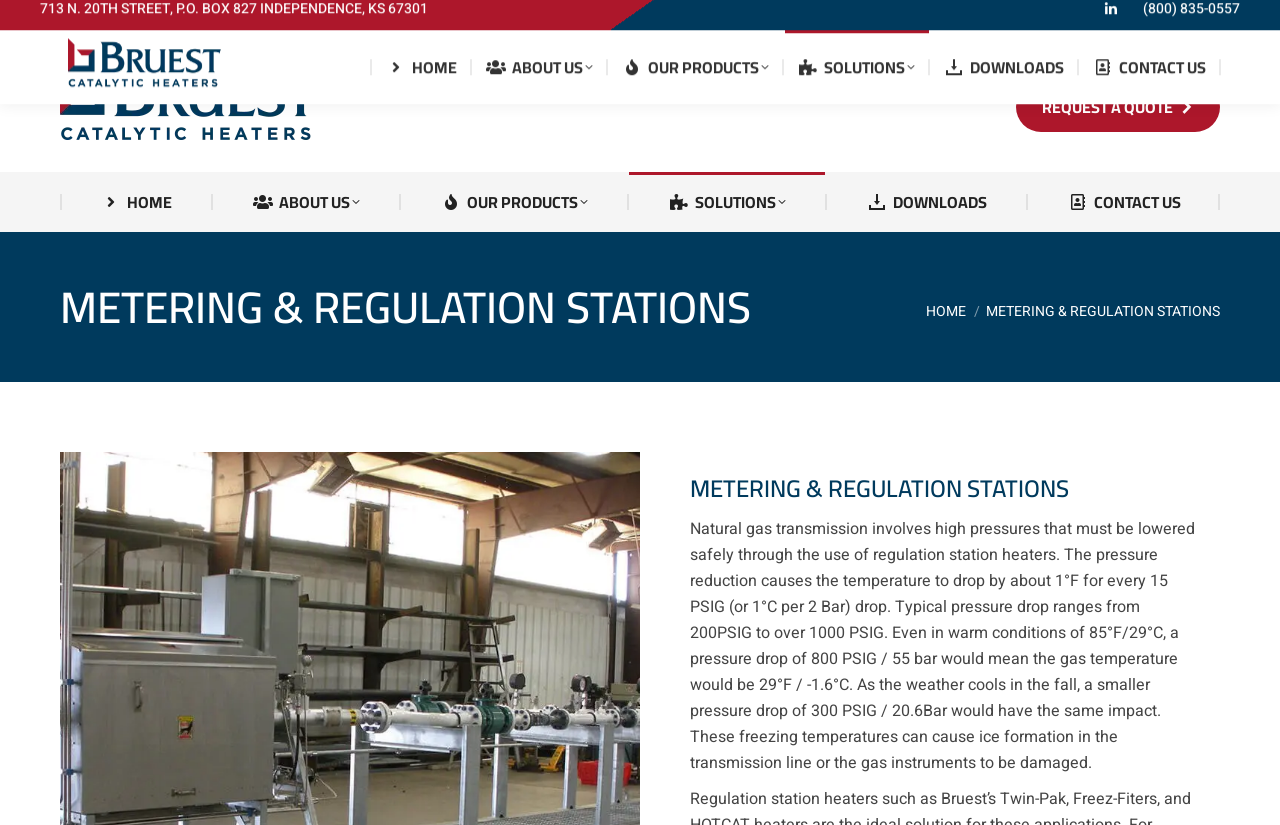Using the elements shown in the image, answer the question comprehensively: How much does the temperature drop for every 15 PSIG pressure drop?

I found this information by reading the paragraph of text under the heading 'METERING & REGULATION STATIONS', which explains the relationship between pressure drop and temperature drop.